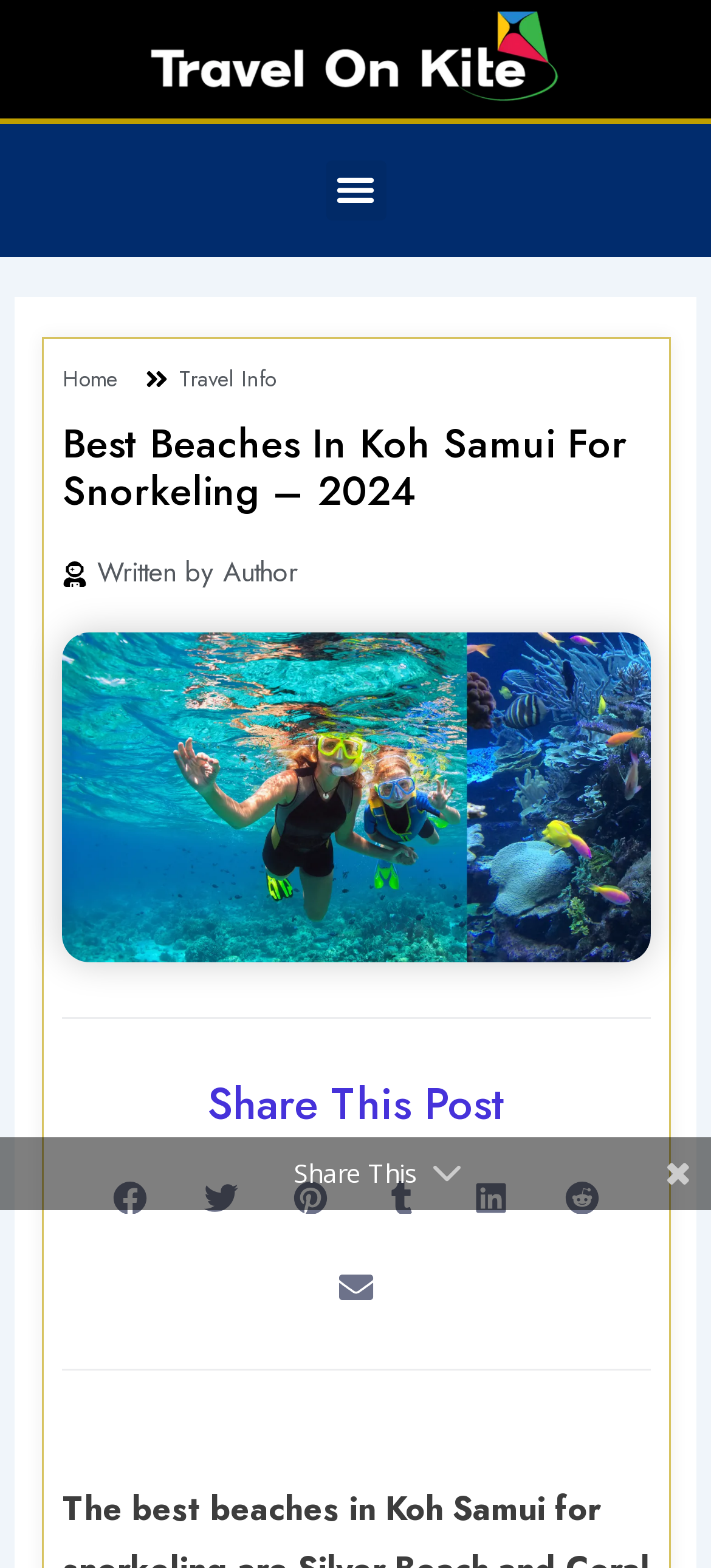Could you identify the text that serves as the heading for this webpage?

Best Beaches In Koh Samui For Snorkeling – 2024